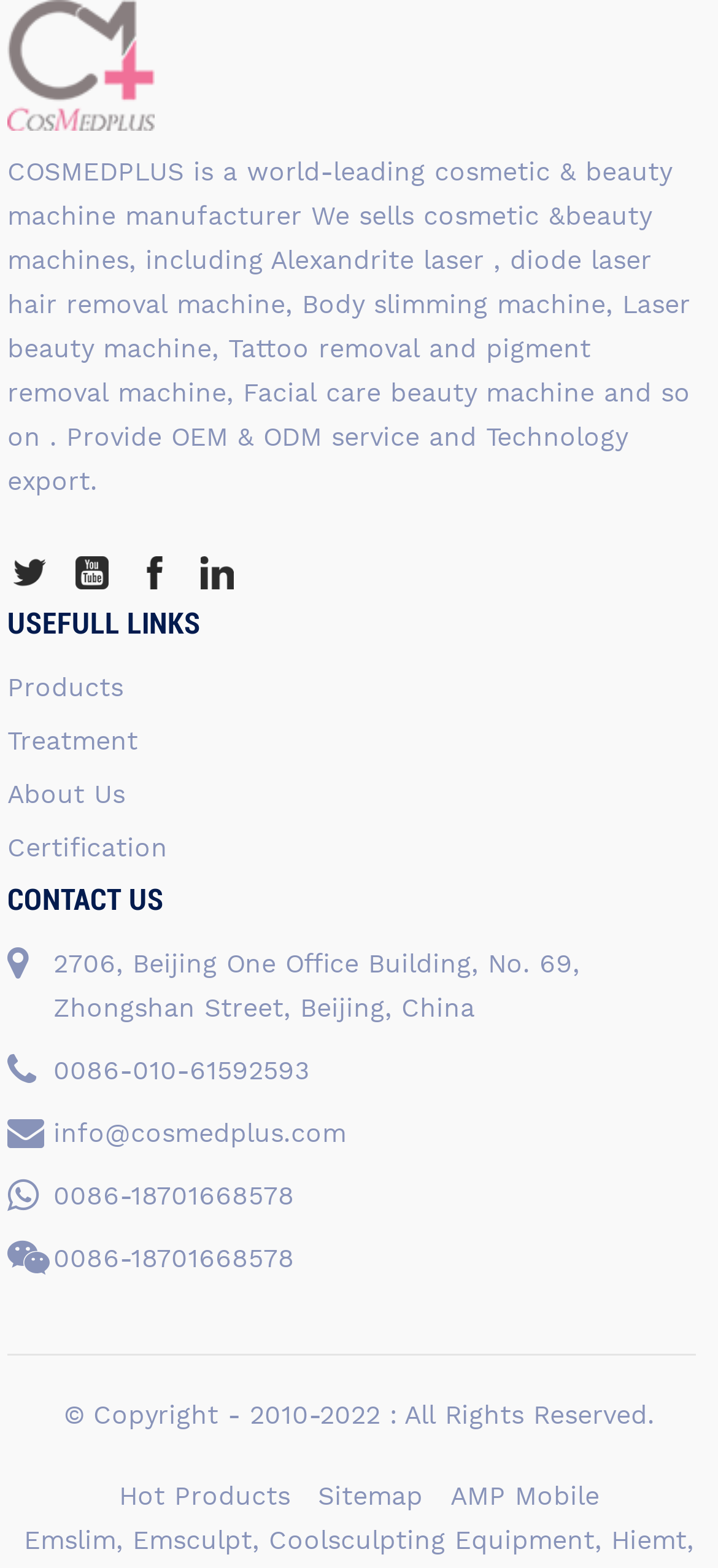Respond with a single word or short phrase to the following question: 
What is COSMEDPLUS?

cosmetic & beauty machine manufacturer